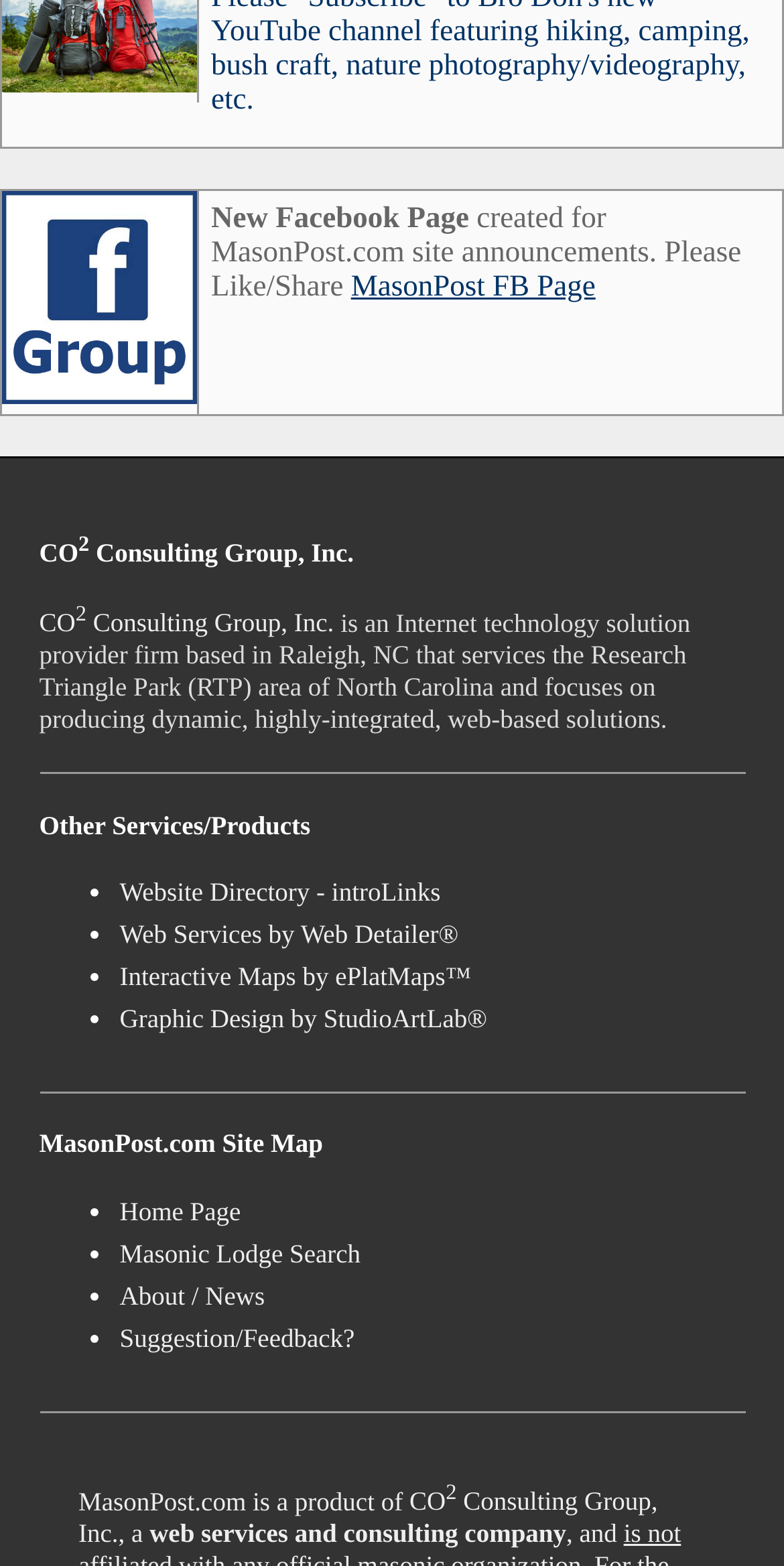What is the location of the company CO2 Consulting Group, Inc.?
Make sure to answer the question with a detailed and comprehensive explanation.

I found the answer by reading the static text element that says 'based in Raleigh, NC that services the Research Triangle Park (RTP) area of North Carolina', which is located in the company description, indicating that the company is based in Raleigh, NC.